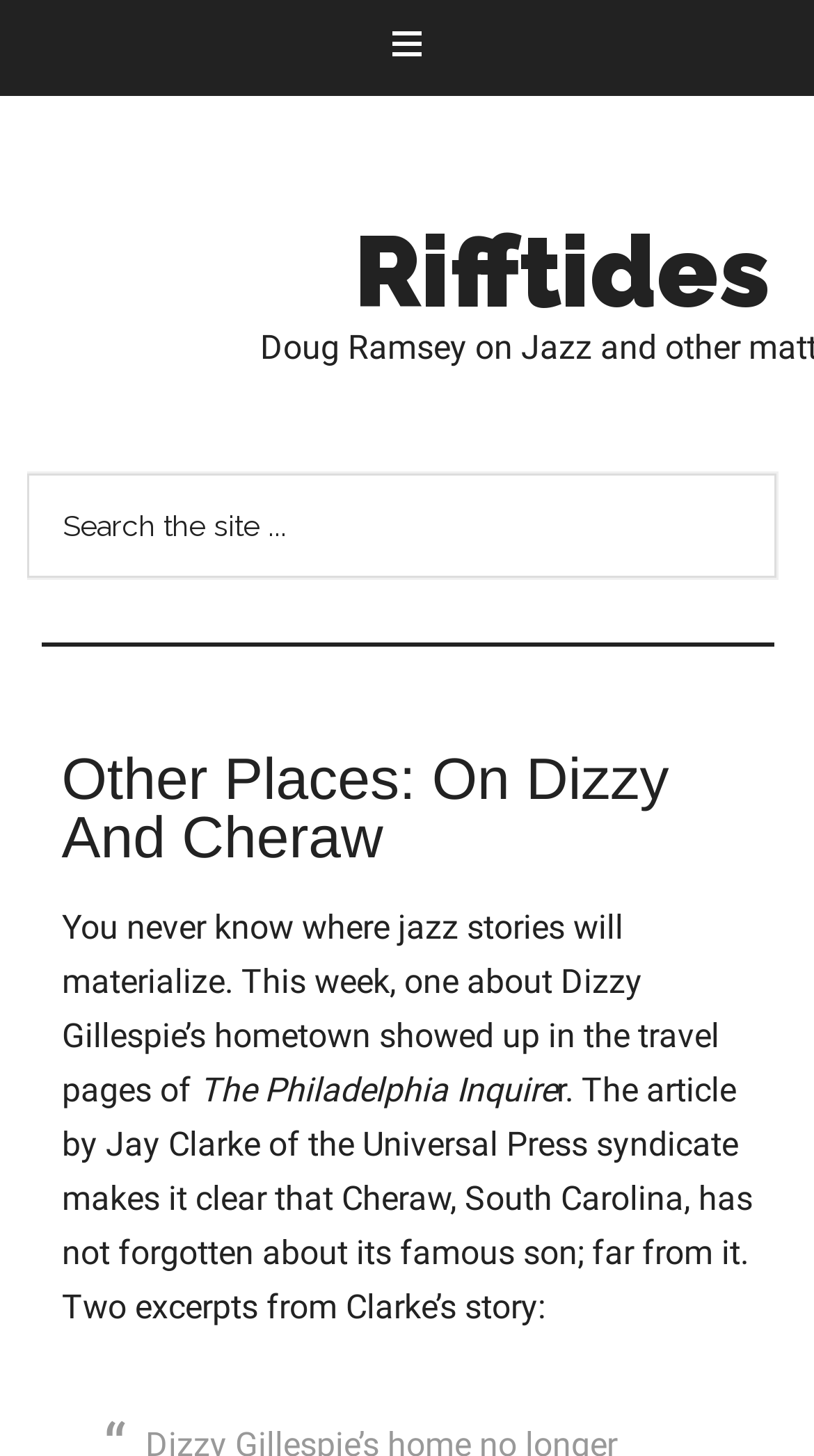Identify and provide the bounding box for the element described by: "Rifftides".

[0.435, 0.146, 0.947, 0.226]